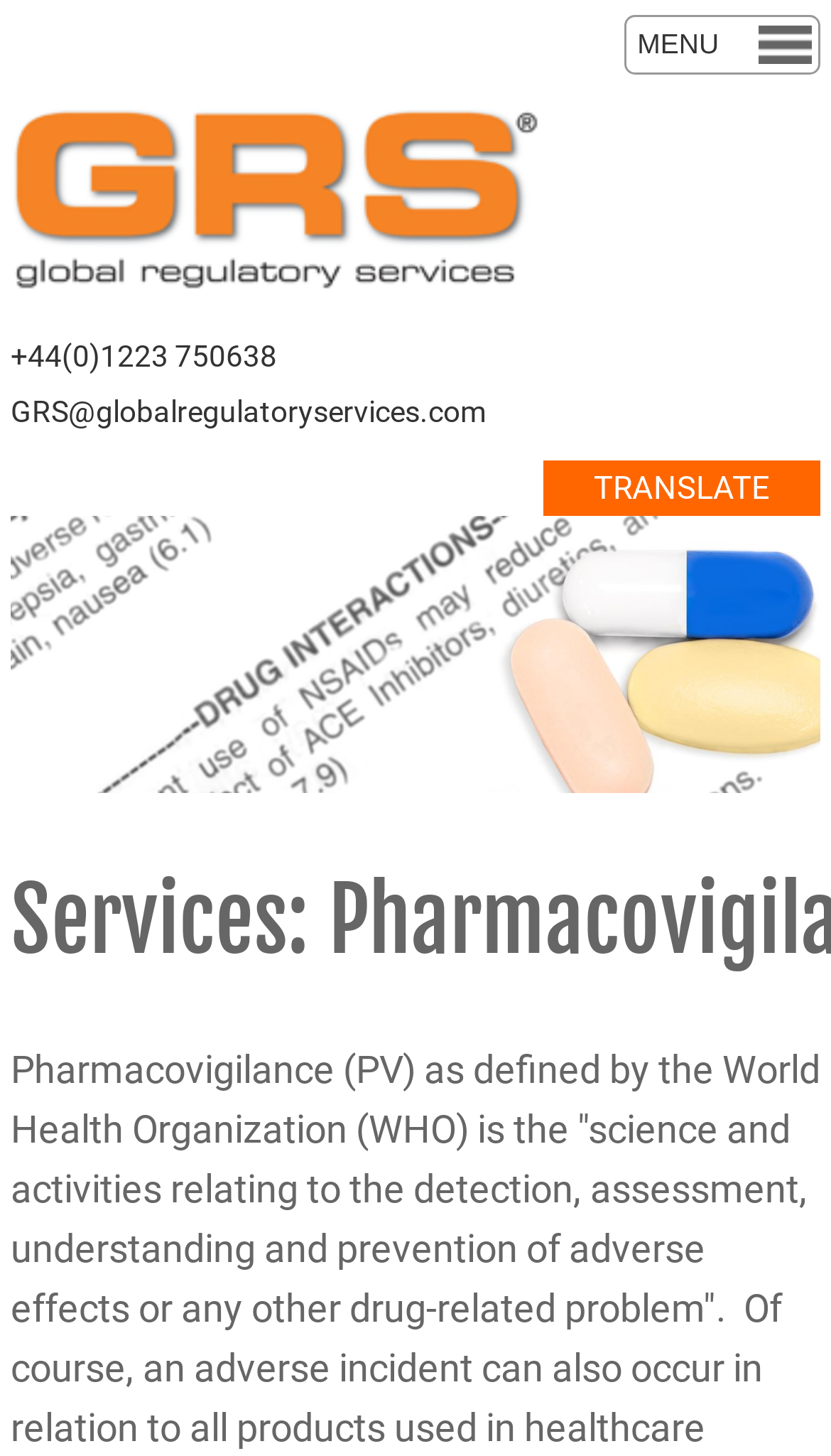What is the name of the company?
Answer the question with a detailed and thorough explanation.

The name of the company can be found in the top-left corner of the webpage, where there is a link and an image with the text 'GRS'.